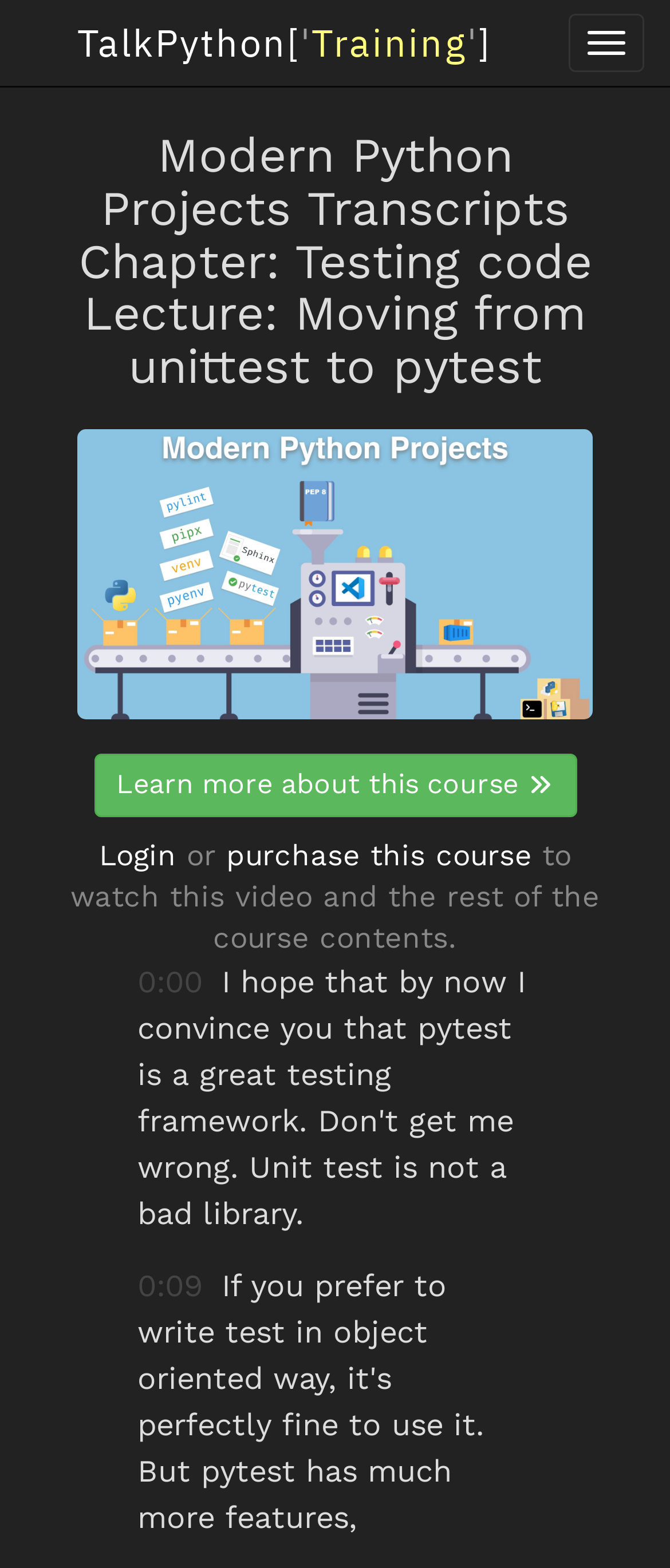Use a single word or phrase to answer the question:
What is the topic of the current chapter?

Testing code